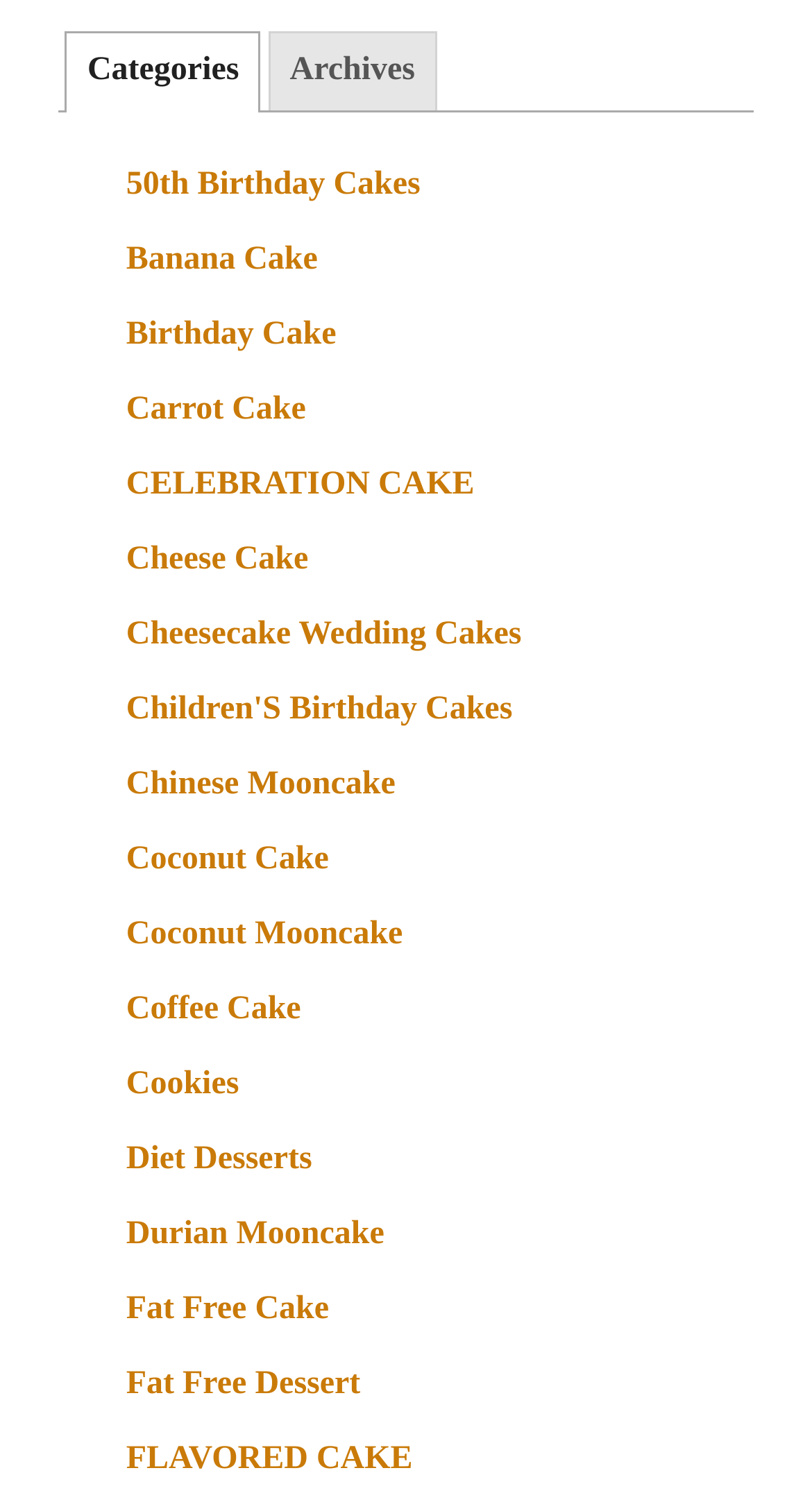Highlight the bounding box coordinates of the region I should click on to meet the following instruction: "click on the 50th Birthday Cakes link".

[0.155, 0.111, 0.518, 0.134]